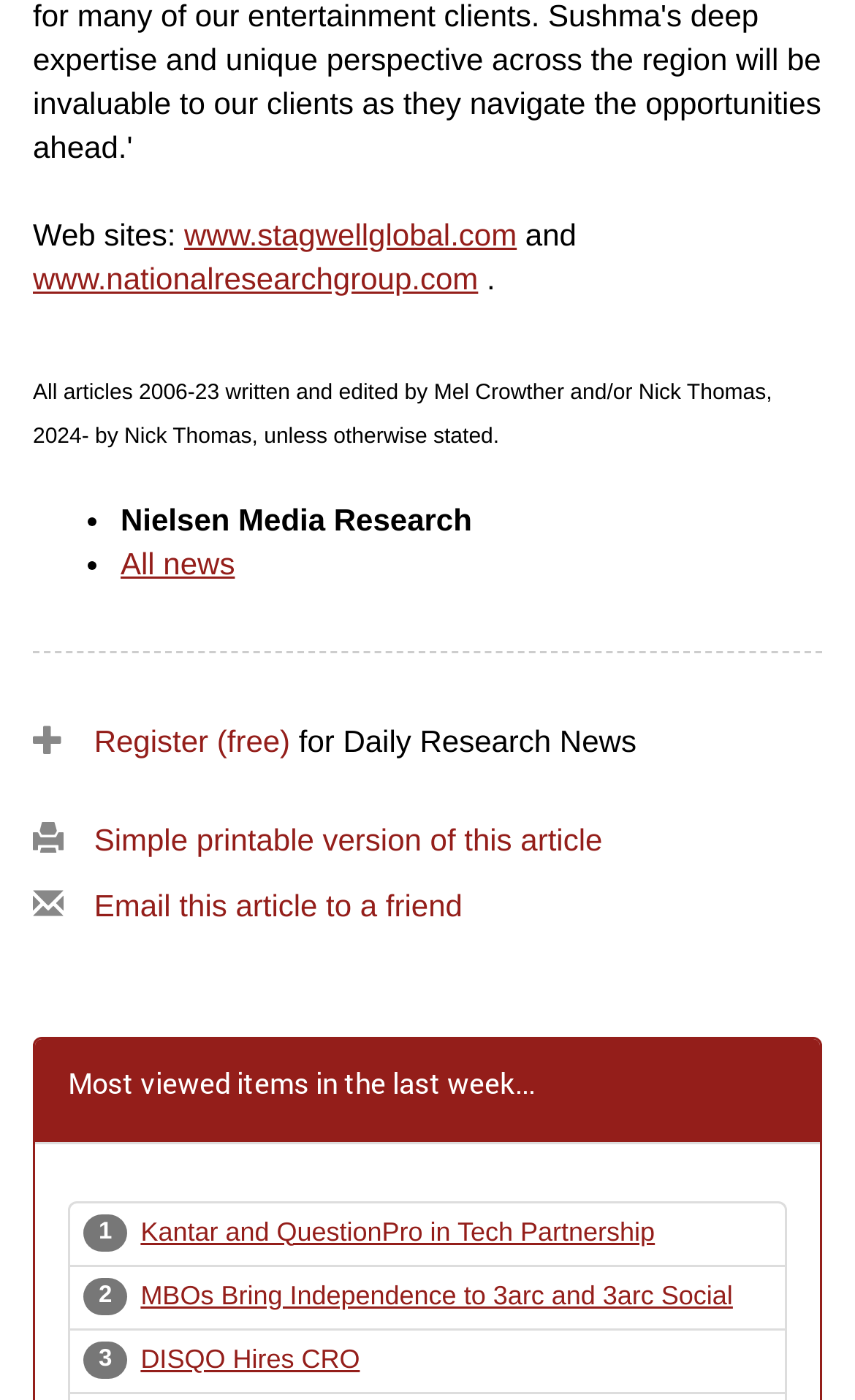Determine the bounding box coordinates of the region I should click to achieve the following instruction: "Visit www.stagwellglobal.com". Ensure the bounding box coordinates are four float numbers between 0 and 1, i.e., [left, top, right, bottom].

[0.215, 0.155, 0.604, 0.18]